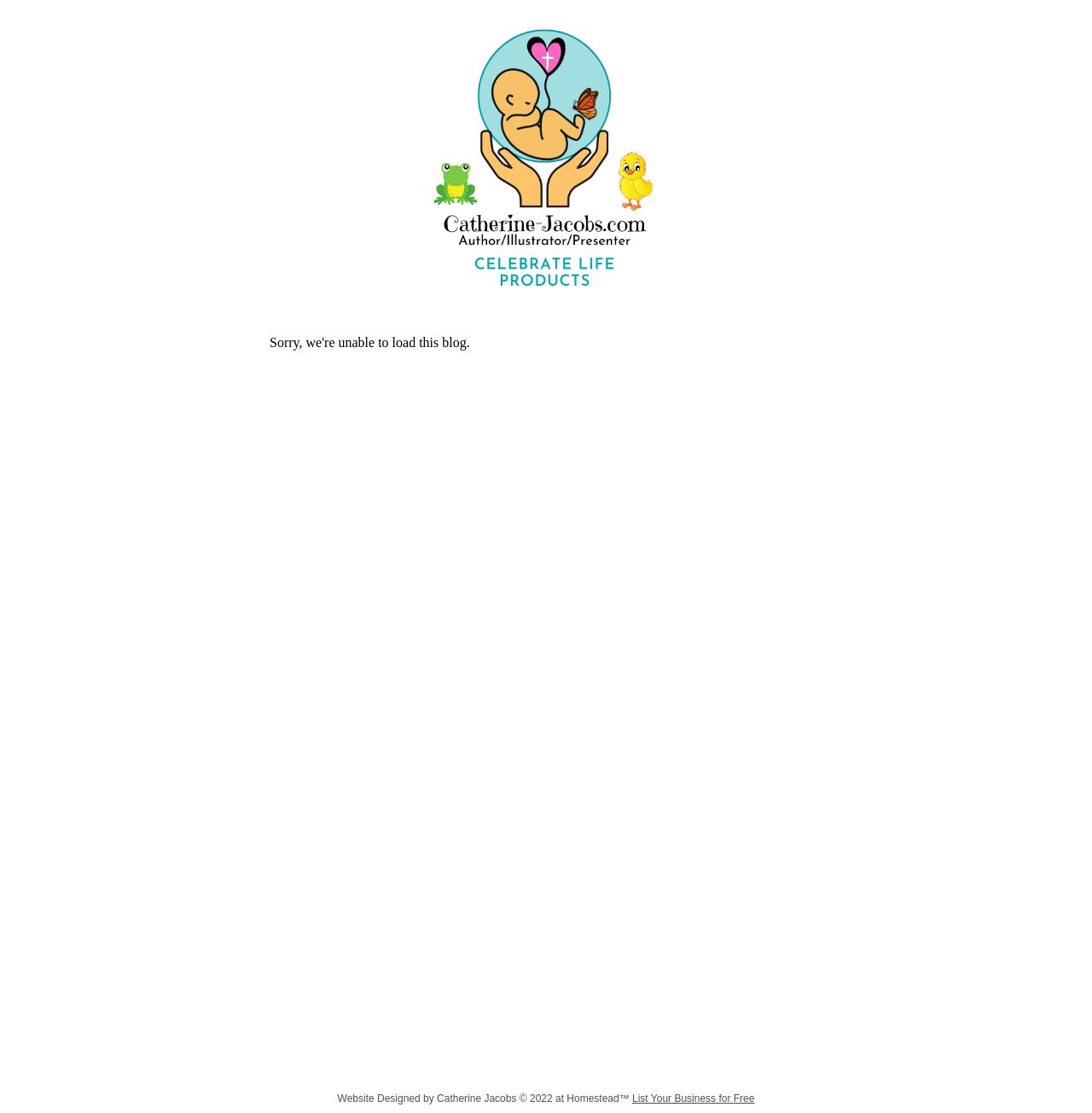Who designed the website?
Using the image as a reference, answer with just one word or a short phrase.

Catherine Jacobs